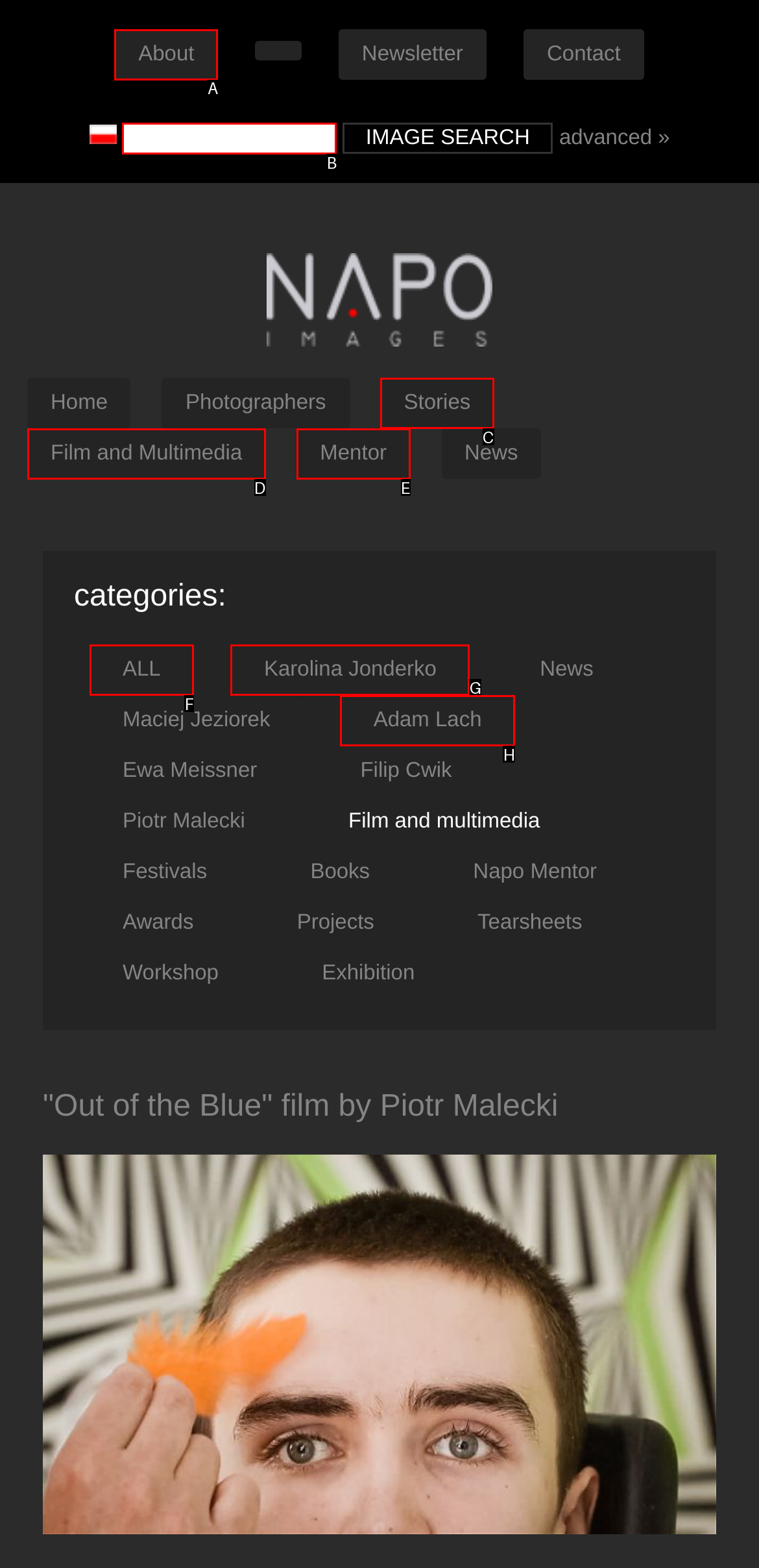Determine which element should be clicked for this task: Click on the 'About' link
Answer with the letter of the selected option.

A